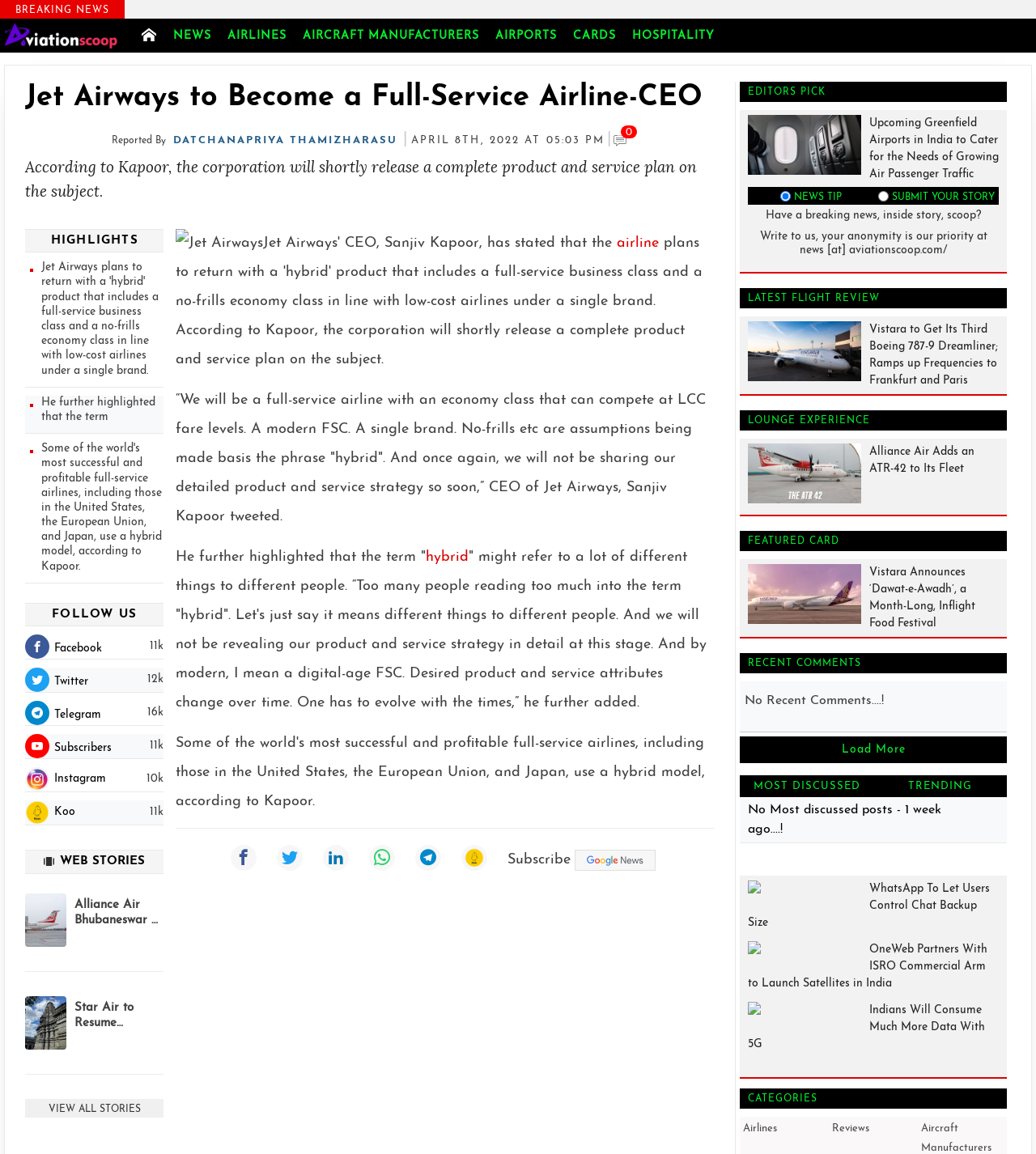Please provide a one-word or short phrase answer to the question:
What is the name of the airline mentioned in the article?

Jet Airways